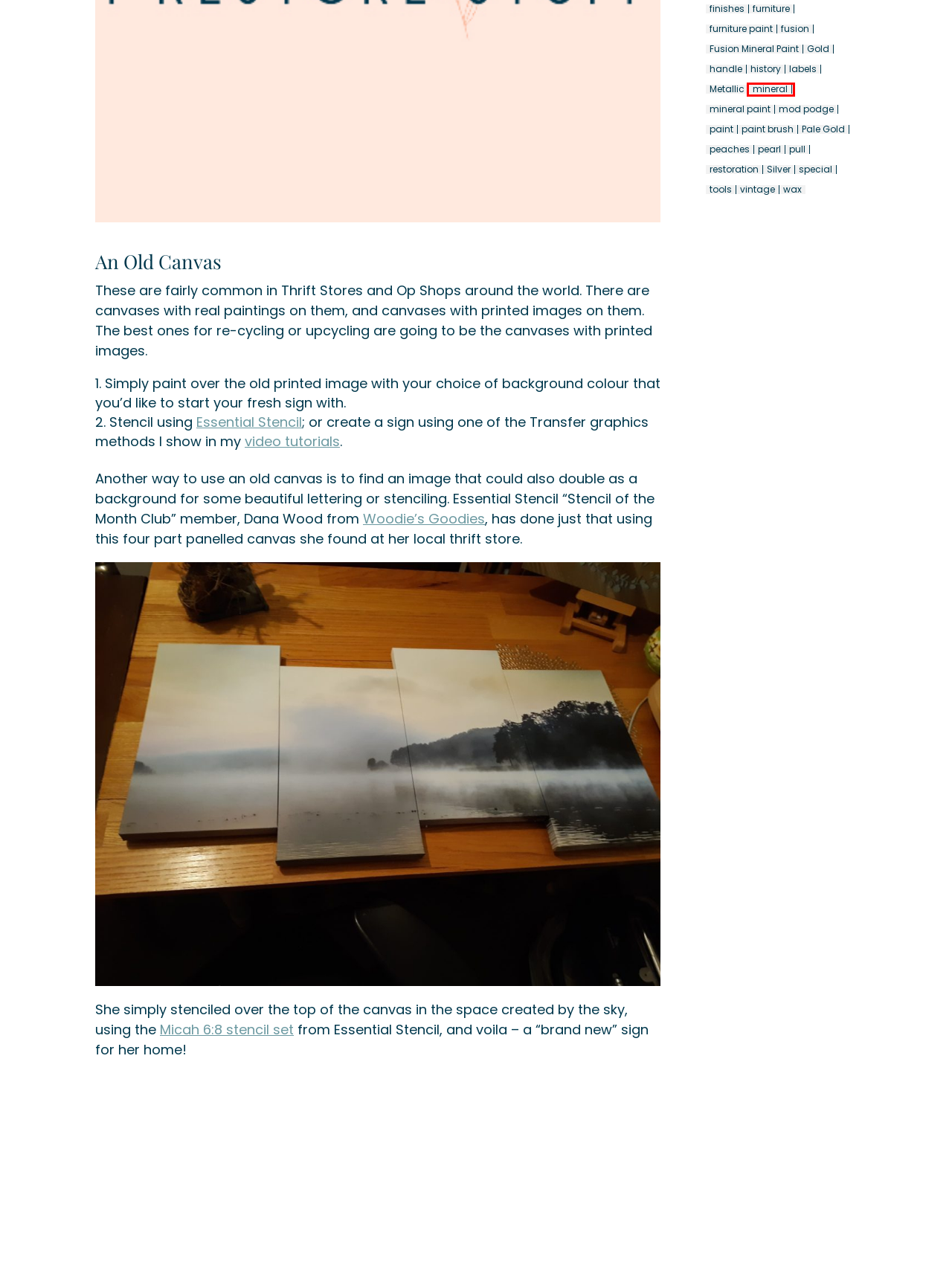Analyze the screenshot of a webpage featuring a red rectangle around an element. Pick the description that best fits the new webpage after interacting with the element inside the red bounding box. Here are the candidates:
A. Premium Sign Stencils for Painting on Wood | DIY Beautiful Home Decor
B. Gold Archives - I Restore Stuff
C. paint Archives - I Restore Stuff
D. mineral Archives - I Restore Stuff
E. vintage Archives - I Restore Stuff
F. furniture Archives - I Restore Stuff
G. Metallic Archives - I Restore Stuff
H. furniture paint Archives - I Restore Stuff

D